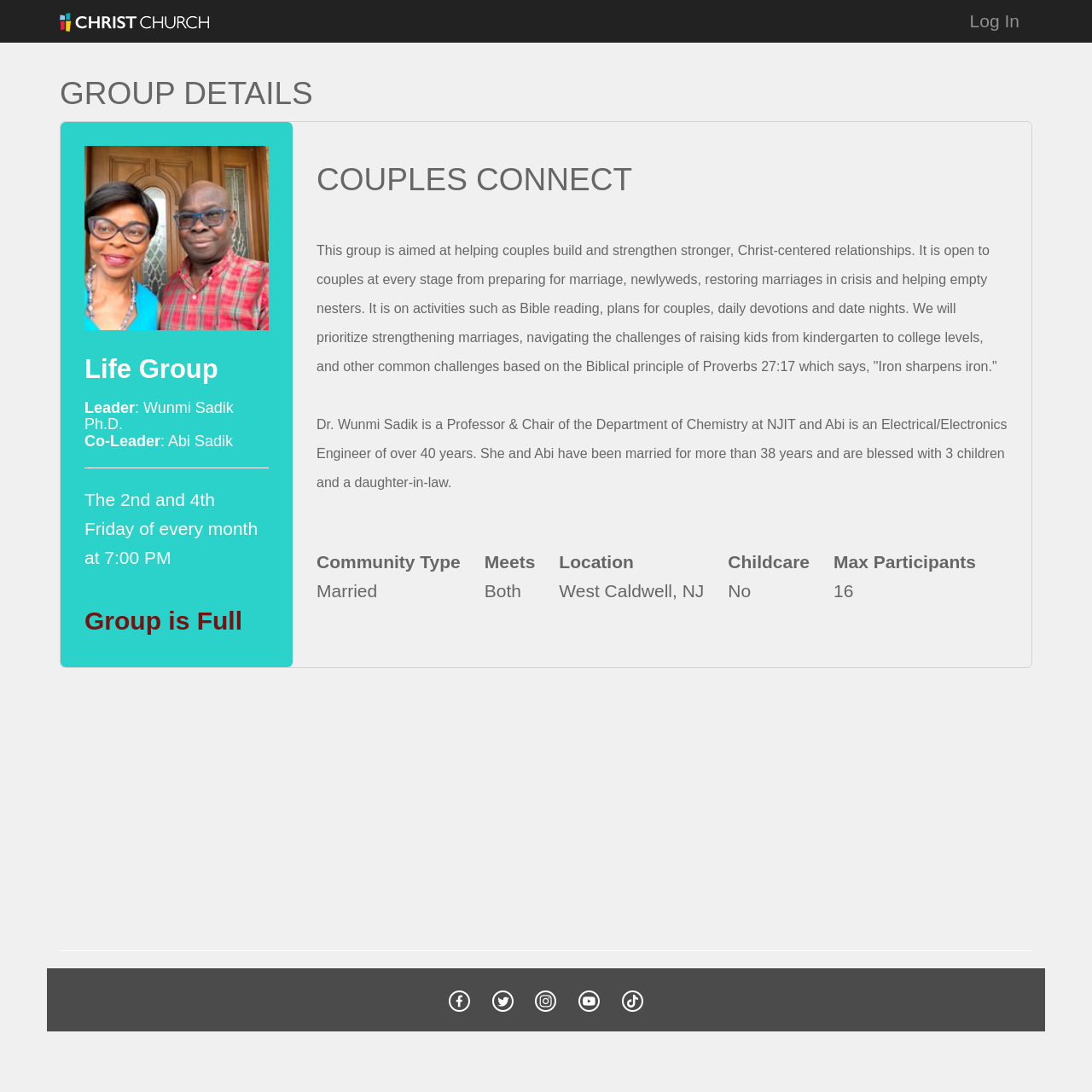Generate a comprehensive description of the contents of the webpage.

This webpage is about a group details page on an external website. At the top, there is a header section with a logo image on the left and a "Log In" link on the right. Below the header, there is a main content section that takes up most of the page.

In the main content section, there is a large heading "GROUP DETAILS" at the top, followed by a subheading "Life Group" and another subheading "Leader: Wunmi Sadik Ph.D. Co-Leader: Abi Sadik". Below these headings, there is a horizontal separator line.

The main content is divided into two sections. The left section has a heading "Group is Full" and provides information about the group, including the meeting schedule, a description of the group's purpose, and information about the leaders. The description mentions that the group is aimed at helping couples build stronger relationships and provides details about the activities and goals of the group.

The right section has a heading "COUPLES CONNECT" and provides more information about the group, including the community type, meeting frequency, location, childcare availability, and maximum participants.

At the bottom of the page, there is a footer section with a horizontal separator line and a table of social media links, including Facebook, Twitter, Instagram, YouTube, and TikTok, each with its corresponding icon.